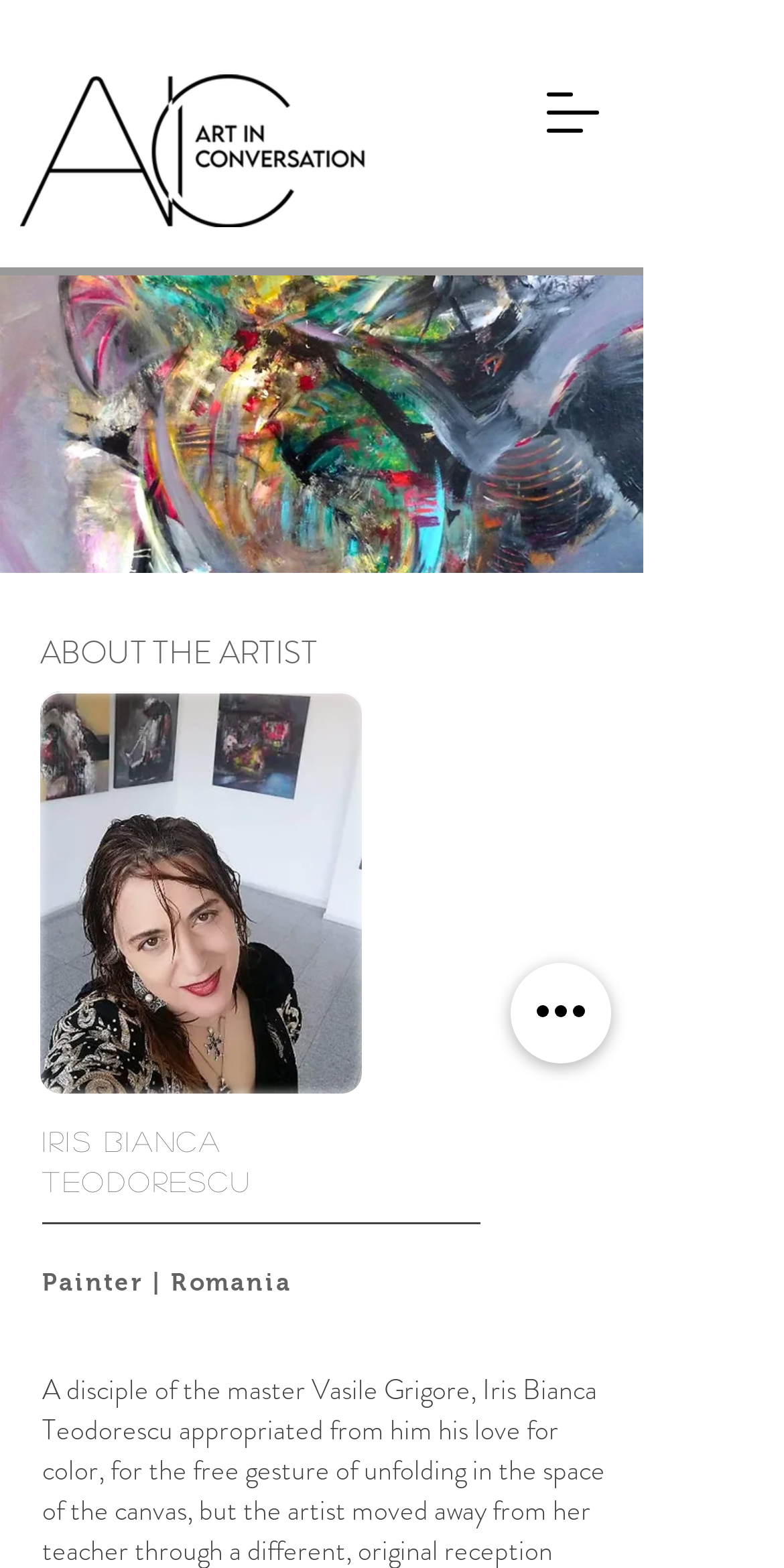Based on the image, give a detailed response to the question: What is the profession of Iris Bianca Teodorescu?

Based on the webpage, I found the heading 'IRIS BIANCA TEODORESCU' followed by another heading 'Painter | Romania', which suggests that Iris Bianca Teodorescu is a painter.